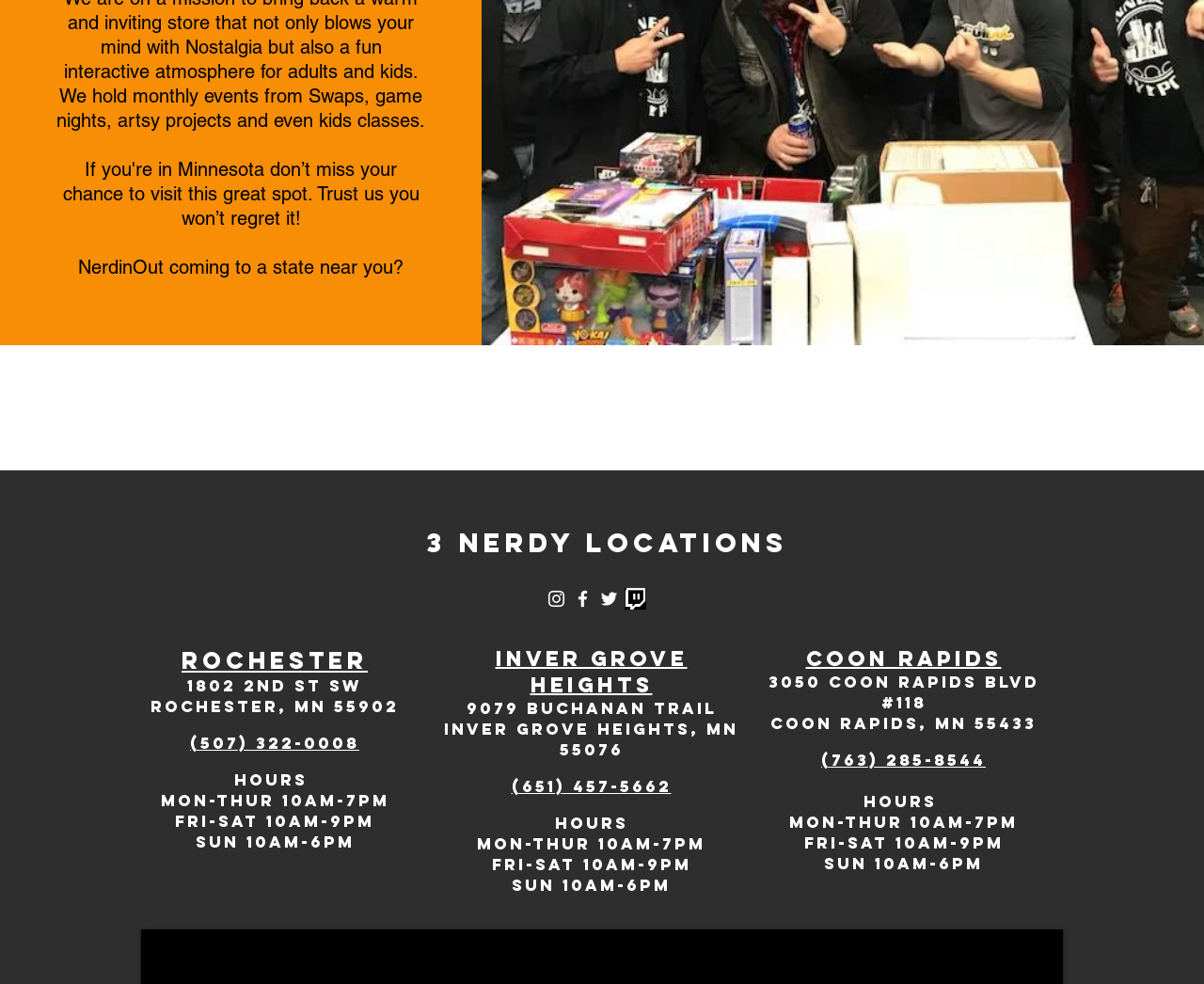Answer in one word or a short phrase: 
What are the hours of operation for the Coon Rapids location?

Mon-Thu 10am-7pm, Fri-Sat 10am-9, Sun 10am-6pm